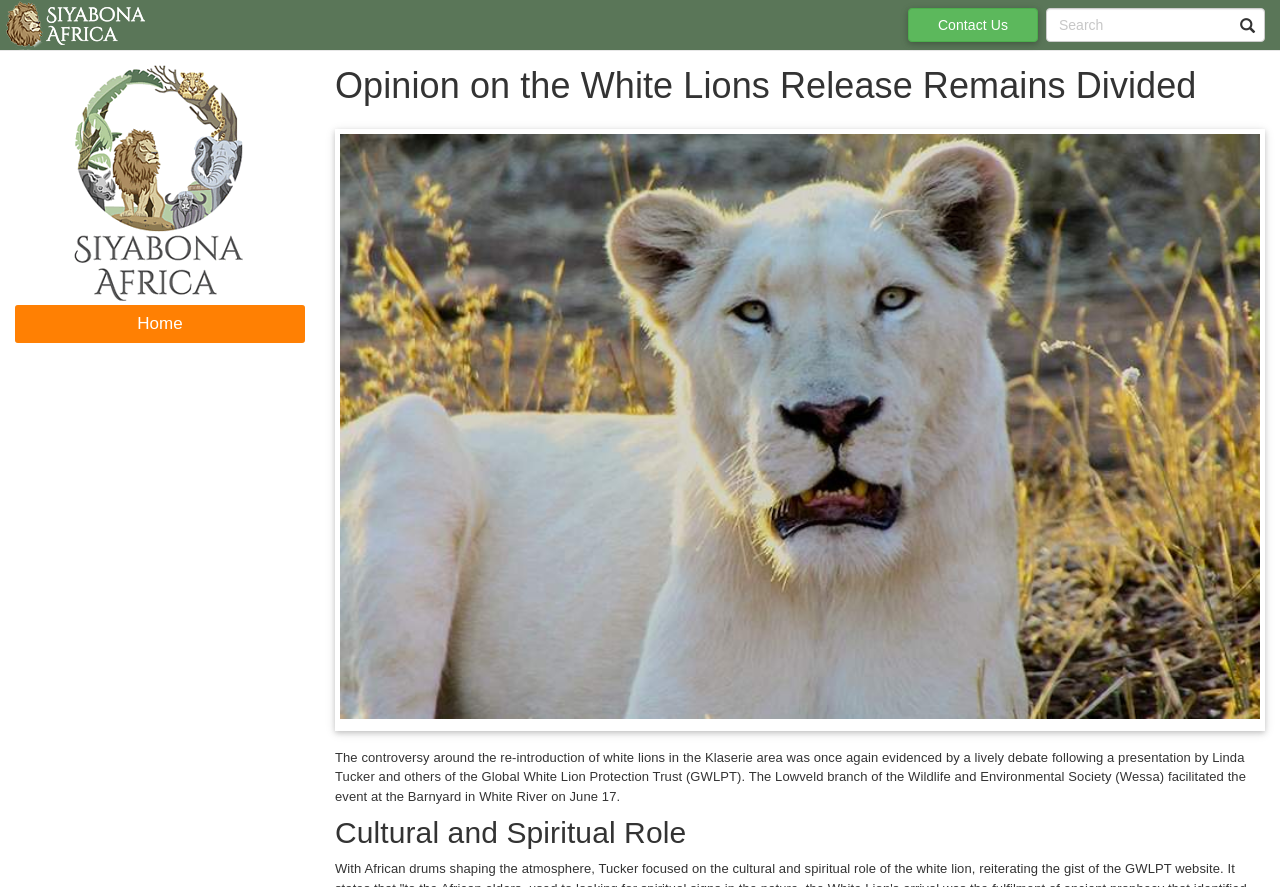What is the name of the organization that facilitated the event?
Using the visual information from the image, give a one-word or short-phrase answer.

Wessa